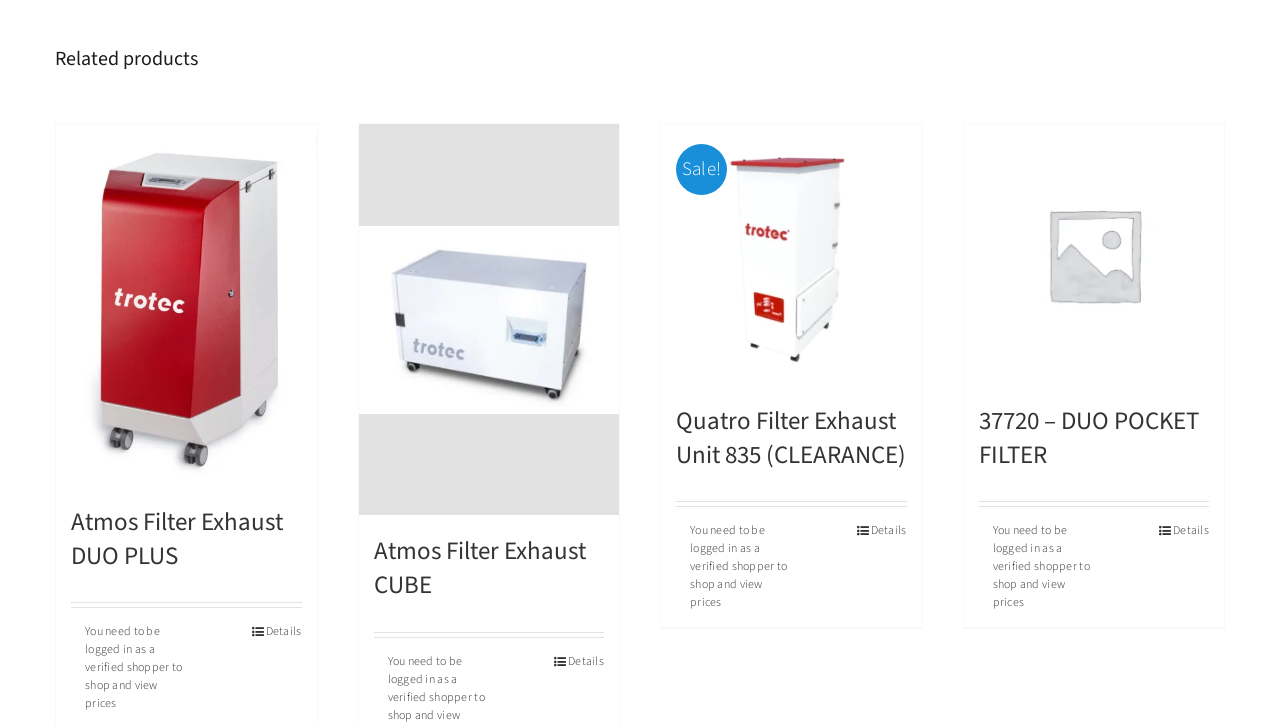Locate the bounding box coordinates of the element I should click to achieve the following instruction: "View Quatro Filter Exhaust Unit 835 (CLEARANCE) details".

[0.528, 0.556, 0.708, 0.653]